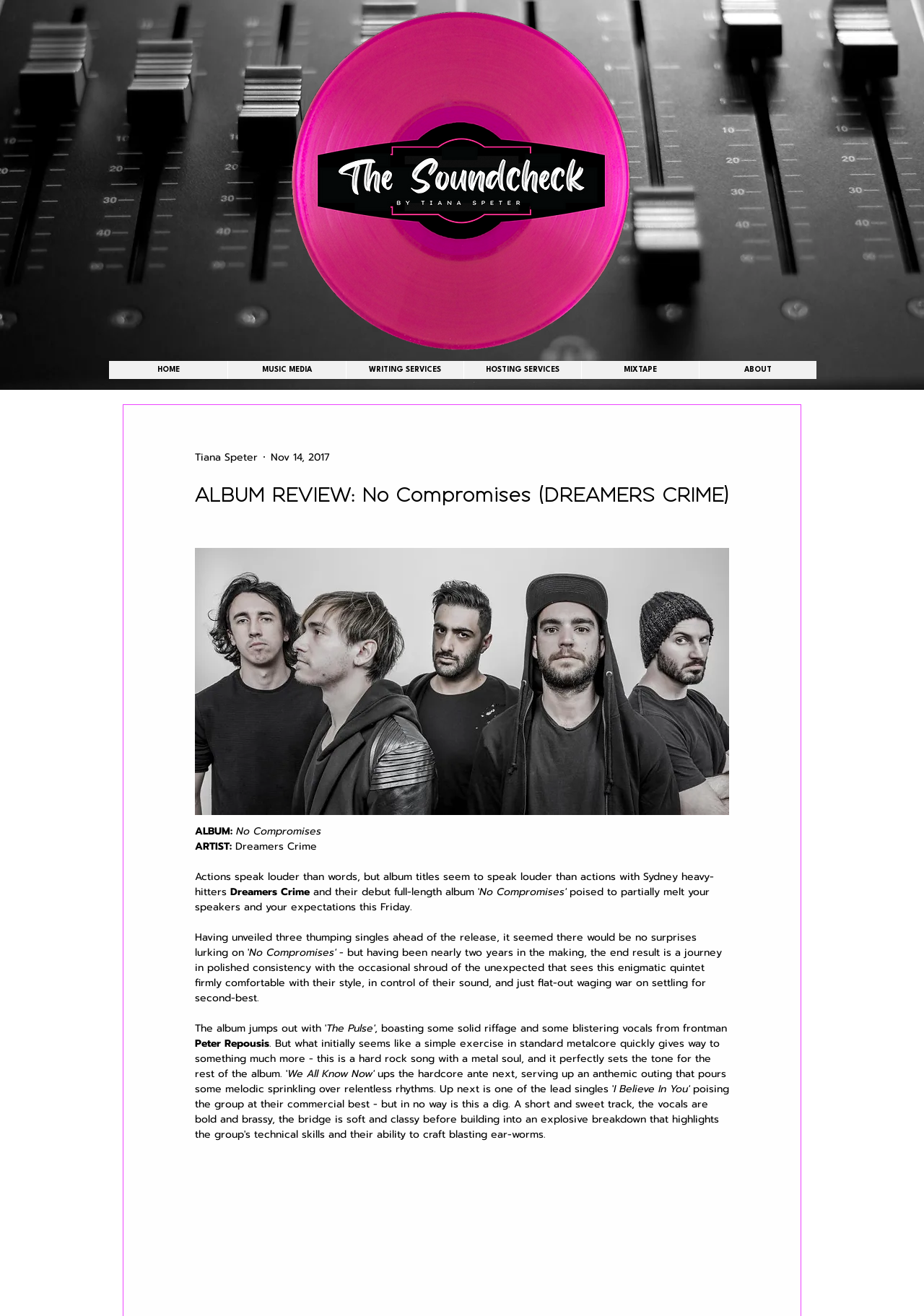Determine the bounding box for the described UI element: "MIXTAPE".

[0.629, 0.274, 0.756, 0.288]